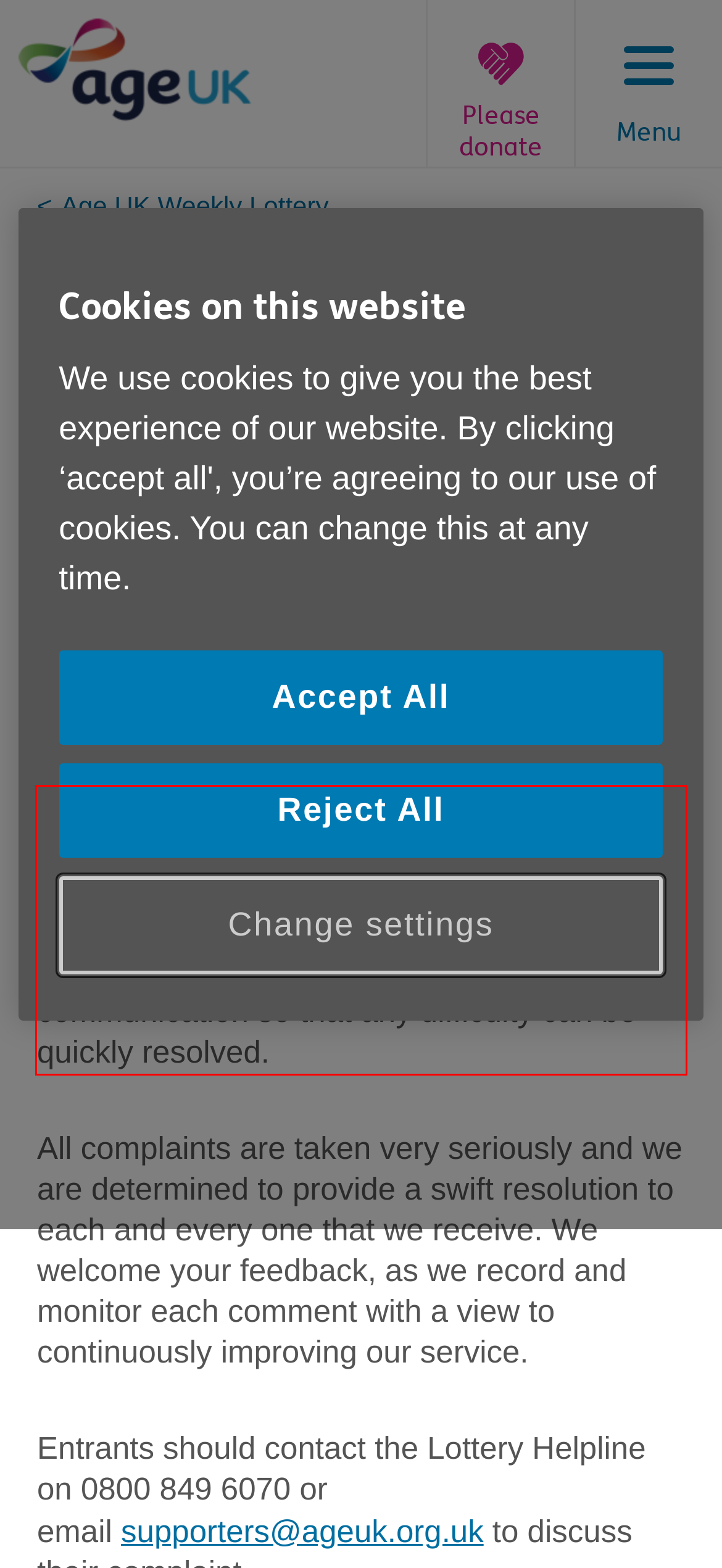Analyze the screenshot of a webpage where a red rectangle is bounding a UI element. Extract and generate the text content within this red bounding box.

The Promoter recognises that there may be times during an entrant's involvement with us when you may wish to raise concerns about problems you have encountered. It is our policy to encourage free and easy communication so that any difficulty can be quickly resolved.